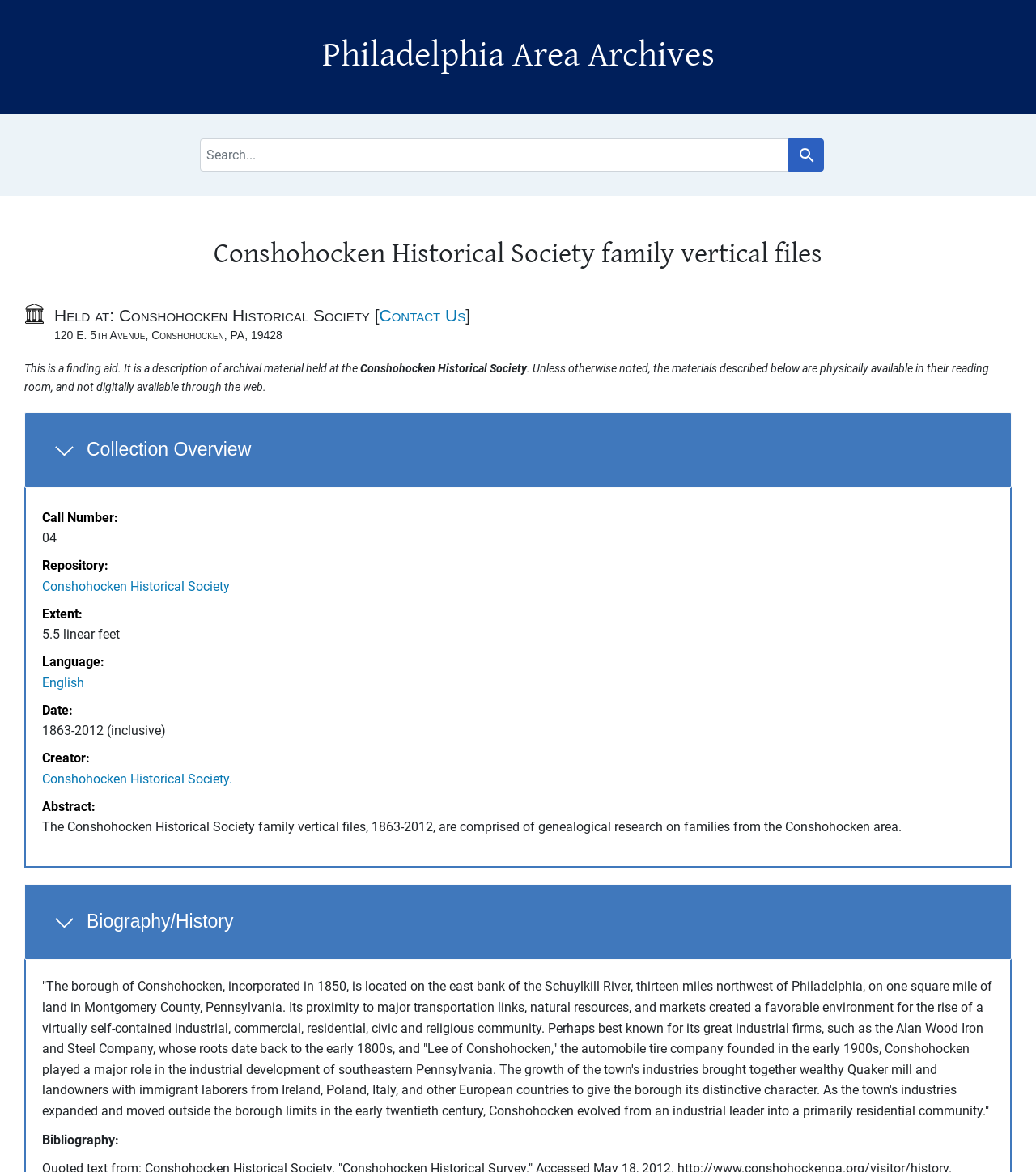Identify the bounding box coordinates of the clickable section necessary to follow the following instruction: "View collection overview". The coordinates should be presented as four float numbers from 0 to 1, i.e., [left, top, right, bottom].

[0.023, 0.351, 0.977, 0.417]